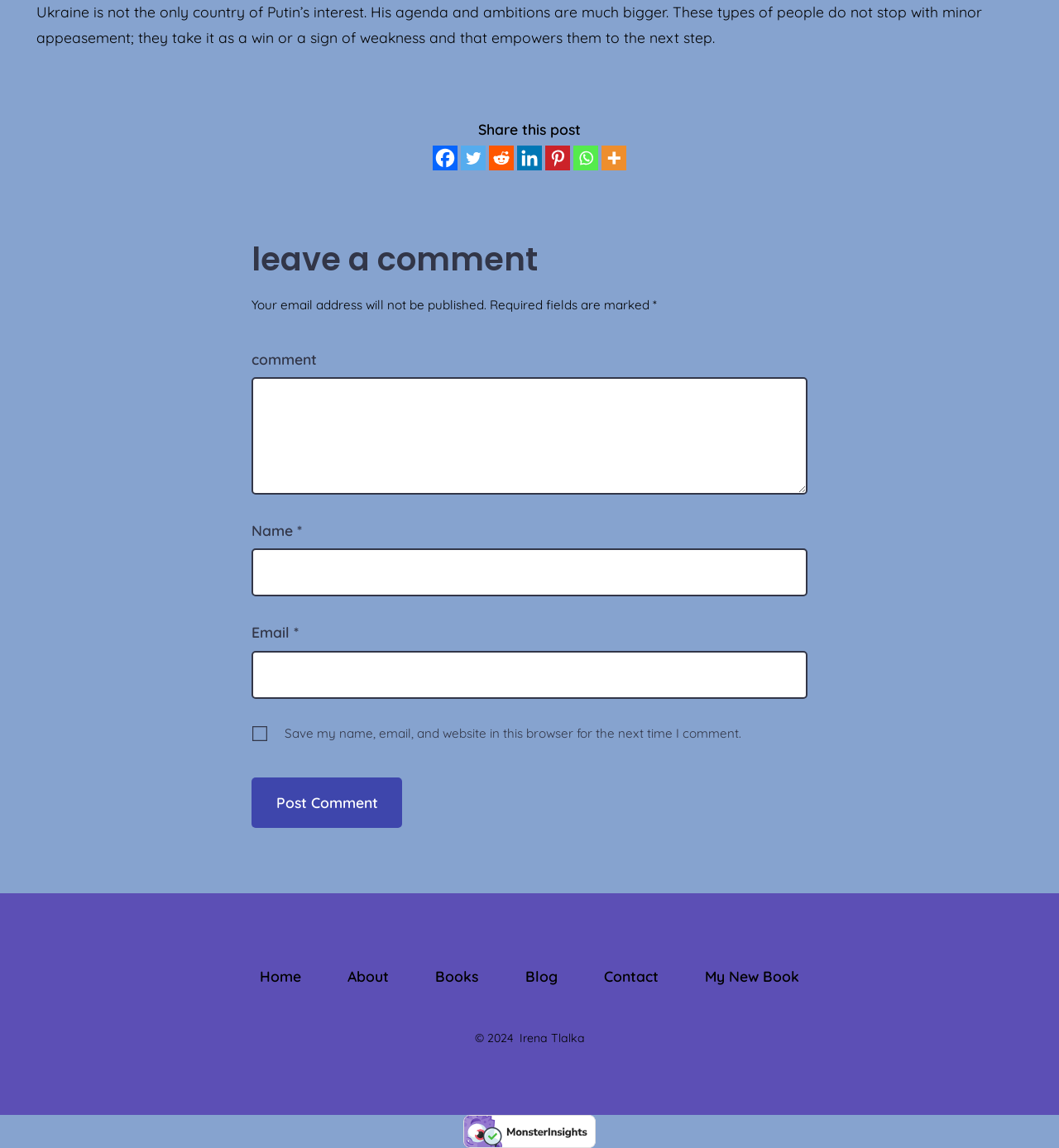What is the copyright information at the bottom?
Please give a detailed and thorough answer to the question, covering all relevant points.

The copyright information at the bottom of the webpage indicates that the content is copyrighted by Irena Tlalka in 2024.